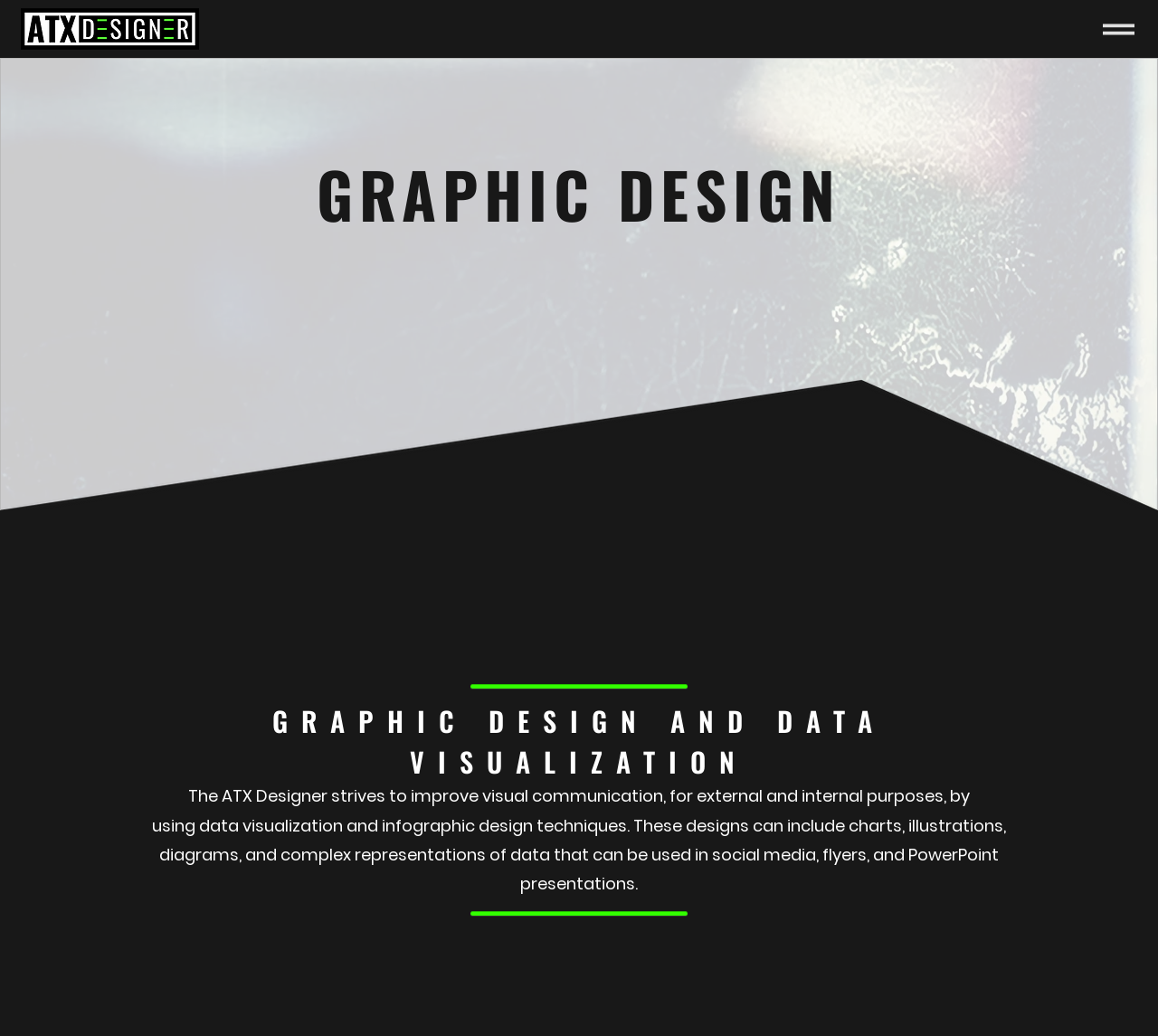Detail the various sections and features present on the webpage.

The webpage is about a graphic design service, specifically highlighting data visualization, PowerPoint, and Keynote presentations, as well as infographics. 

At the top left corner, there is a link to "ATX Designer | SEO and Web Design Service" accompanied by an image with the same name. 

On the opposite side, at the top right corner, there is an empty button. 

Below the top section, there is a prominent heading "GRAPHIC DESIGN AND DATA VISUALIZATION" that spans almost the entire width of the page. 

Underneath this heading, there are three blocks of text that describe the service. The first block starts with "The ATX Designer strives to improve" and is positioned on the left side of the page. The second block, "isual", is placed to the right of the first block. The third block, which is the longest, explains how the service uses data visualization and infographic design techniques to improve communication. This block is positioned below the first two blocks and spans almost the entire width of the page. 

Within the third block of text, there is a link to "social media" on the right side. The text continues after the link, mentioning flyers and PowerPoint presentations. 

At the bottom of the page, there is a prominent button to "Play video" that spans the entire width of the page. 

Above the "Play video" button, there is a heading "GRAPHIC DESIGN" that is positioned slightly to the left of center.